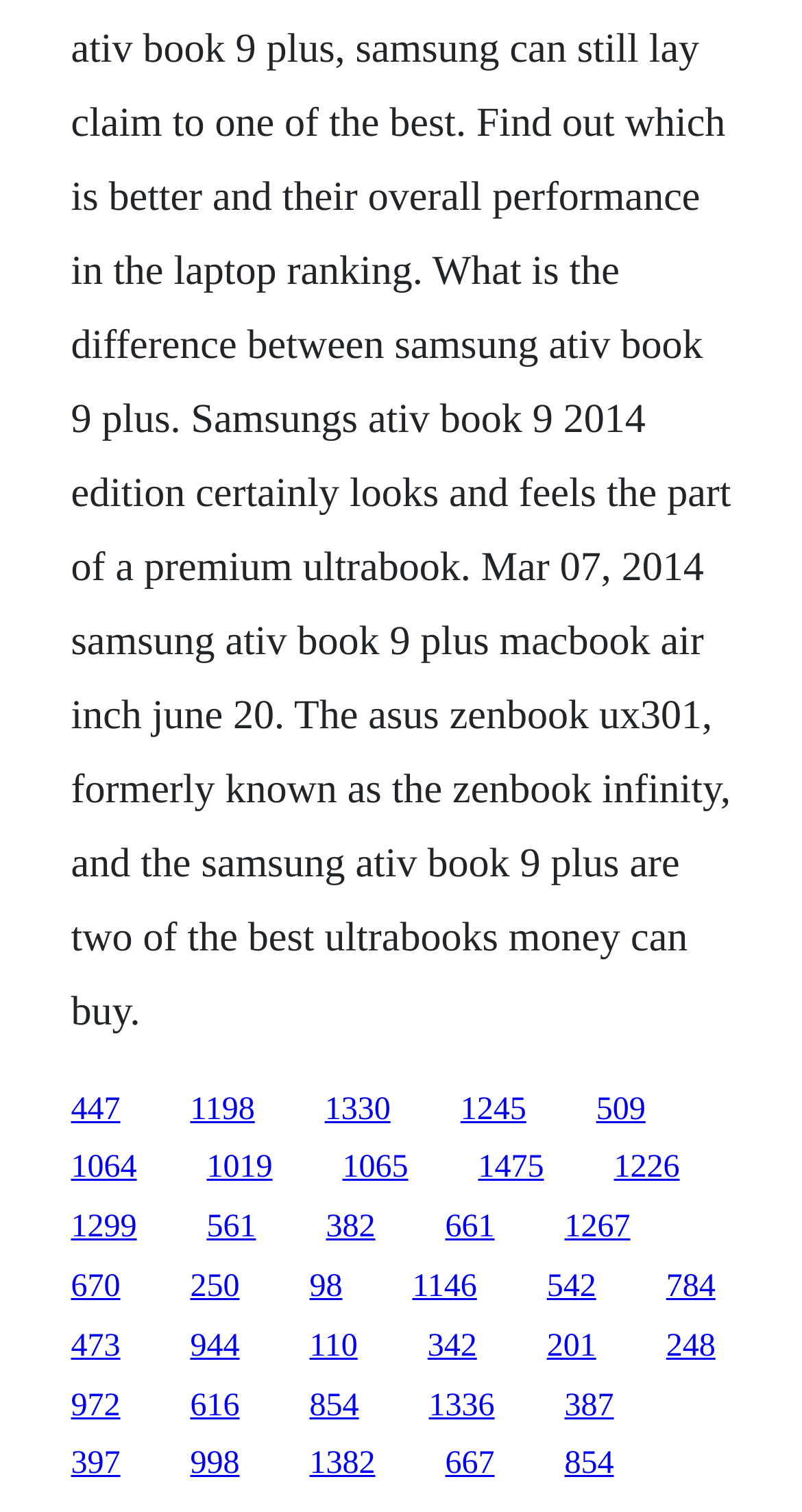What is the horizontal position of the last link?
Refer to the screenshot and answer in one word or phrase.

0.831